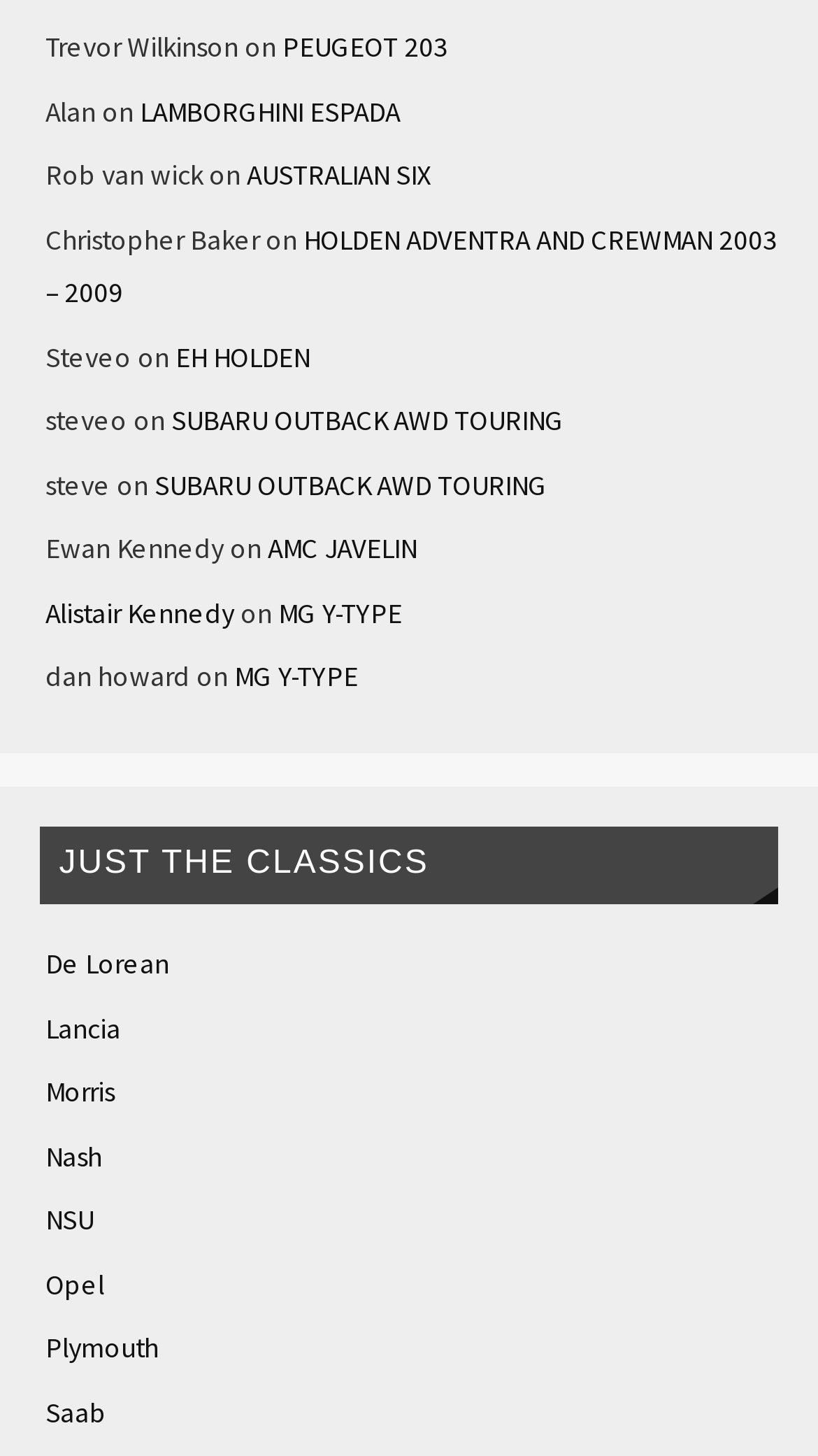Show the bounding box coordinates of the element that should be clicked to complete the task: "Click on PEUGEOT 203".

[0.345, 0.02, 0.548, 0.045]